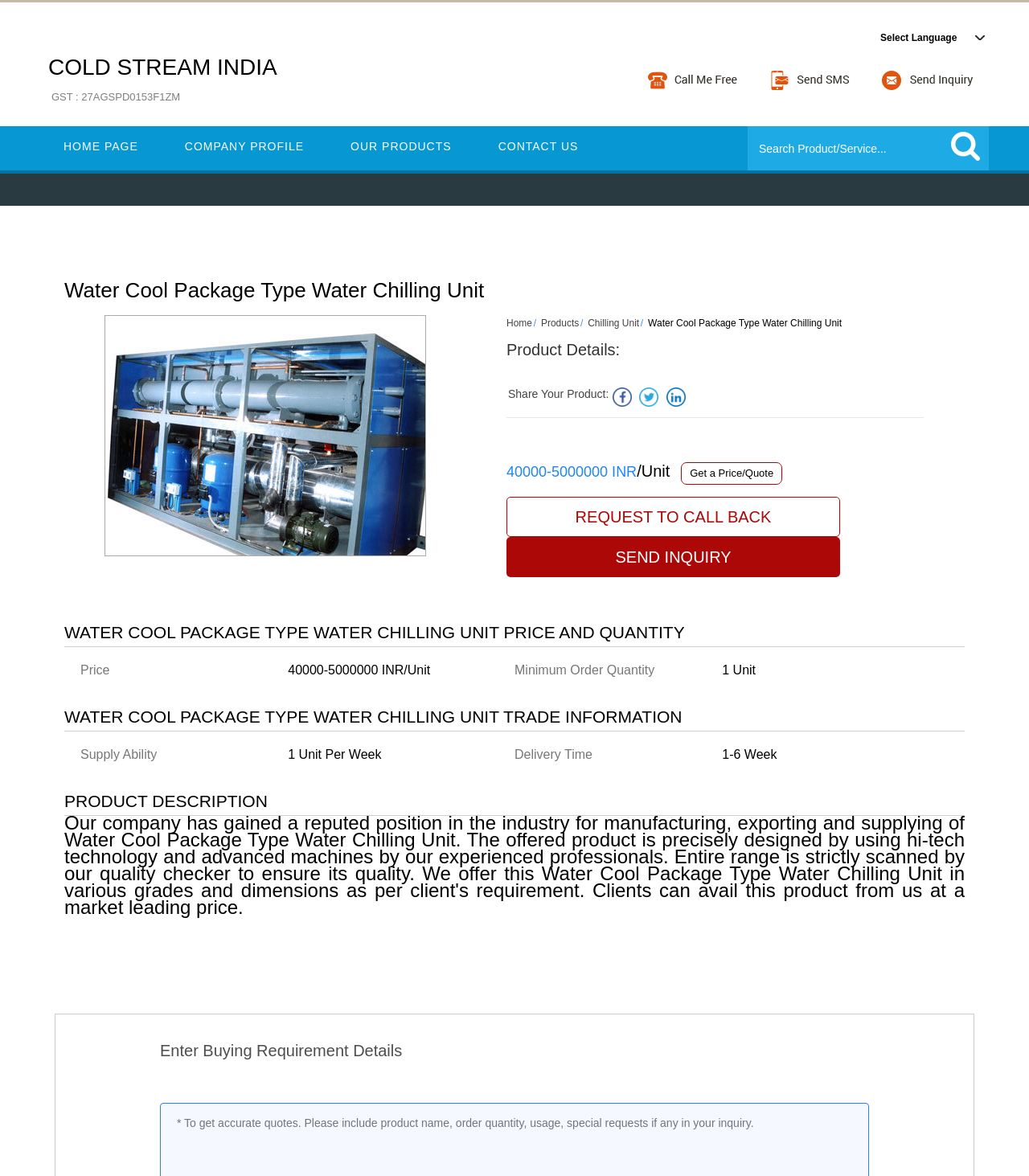Can you find the bounding box coordinates of the area I should click to execute the following instruction: "Click on 'HOME PAGE'"?

[0.039, 0.107, 0.157, 0.141]